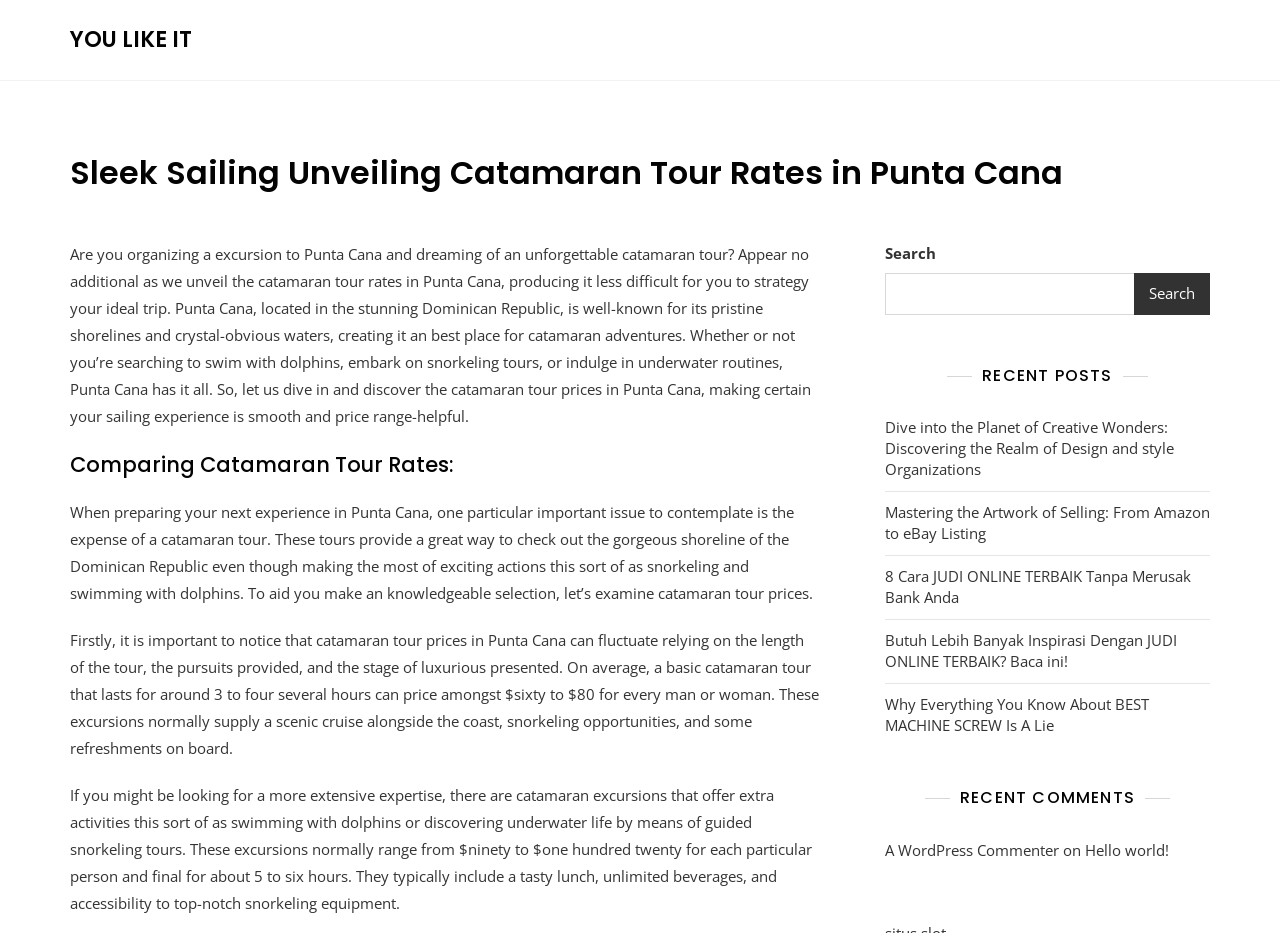Given the description "Hello world!", determine the bounding box of the corresponding UI element.

[0.848, 0.9, 0.913, 0.922]